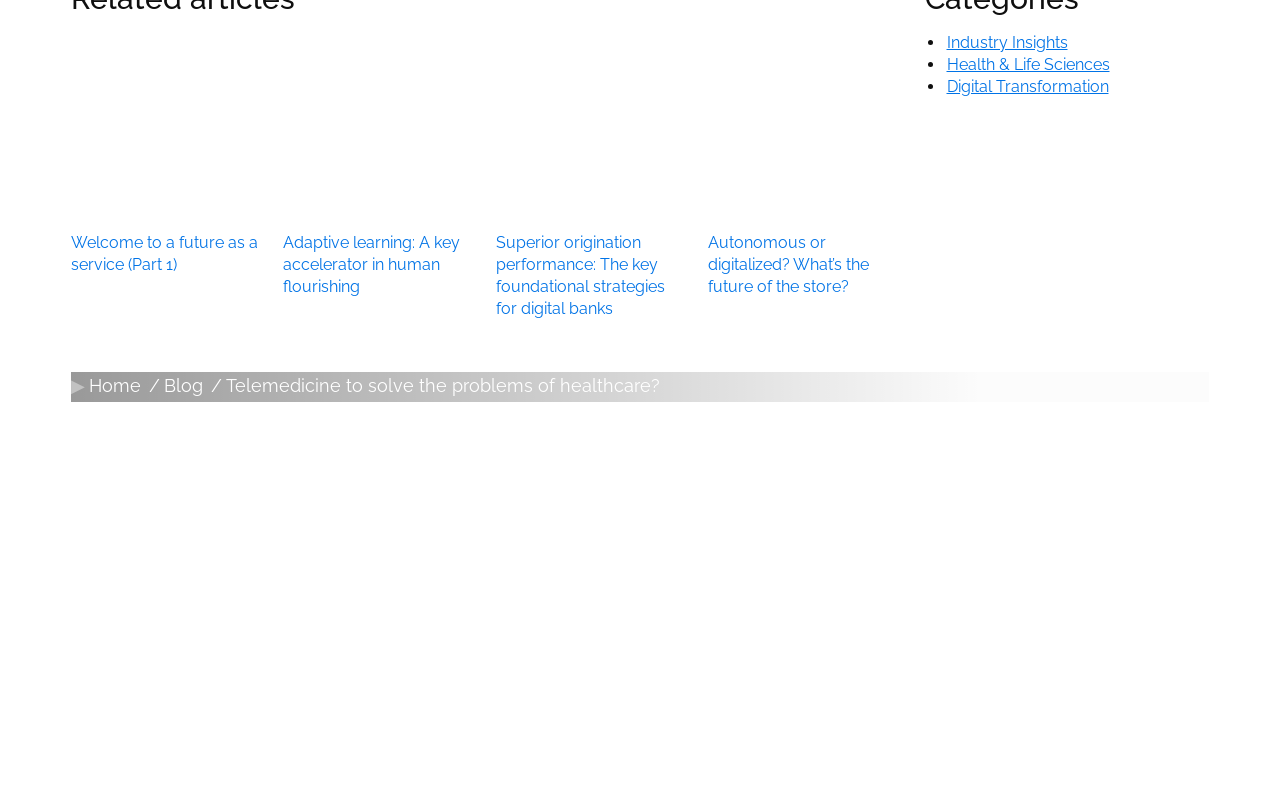What is the name of the report mentioned on the page?
Please give a detailed and thorough answer to the question, covering all relevant points.

The name of the report can be found in the 'Our publications' section, where there is a link to the 'Journey 2026 report'.